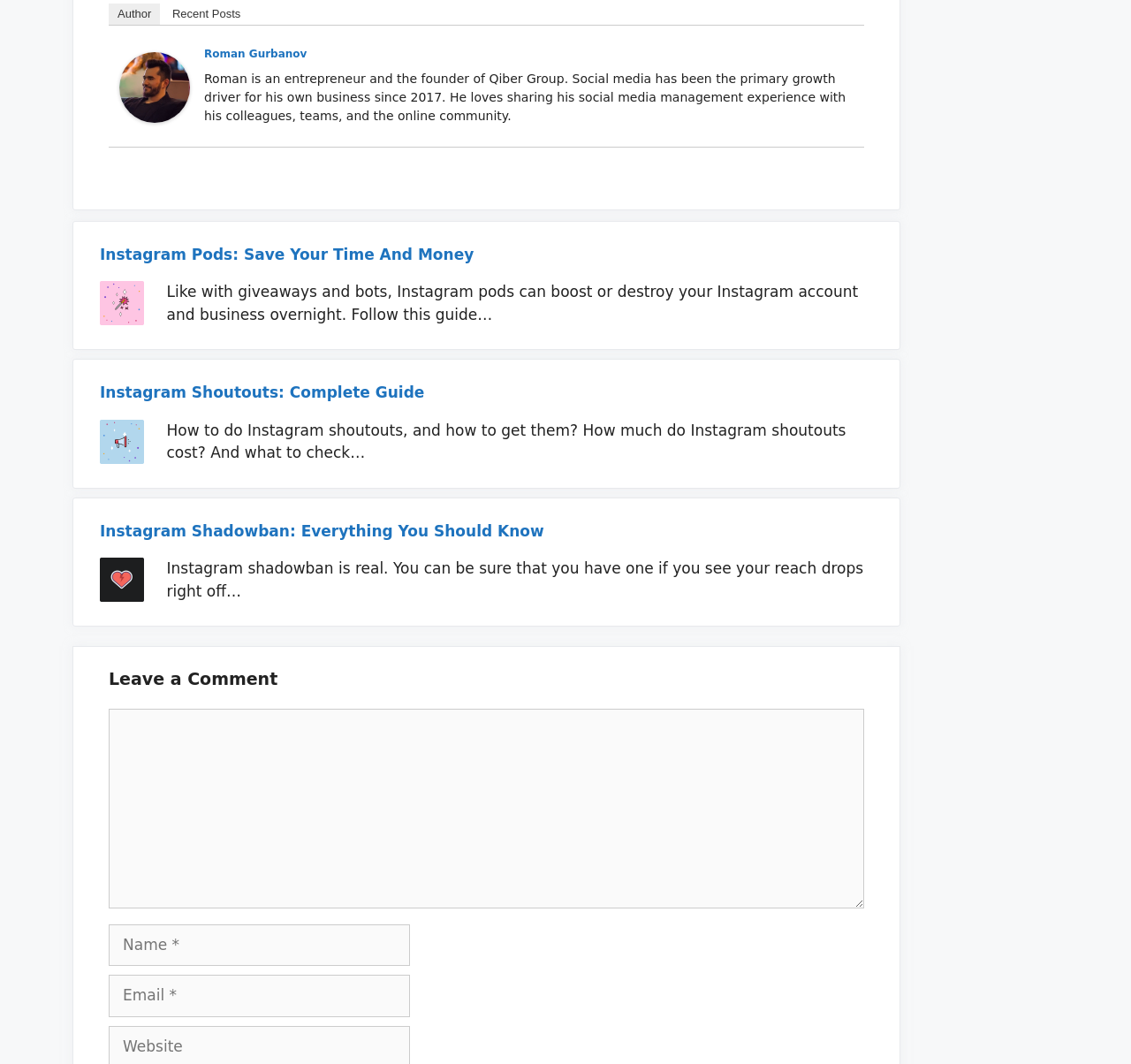Answer the following inquiry with a single word or phrase:
What is the topic of the webpage?

Instagram